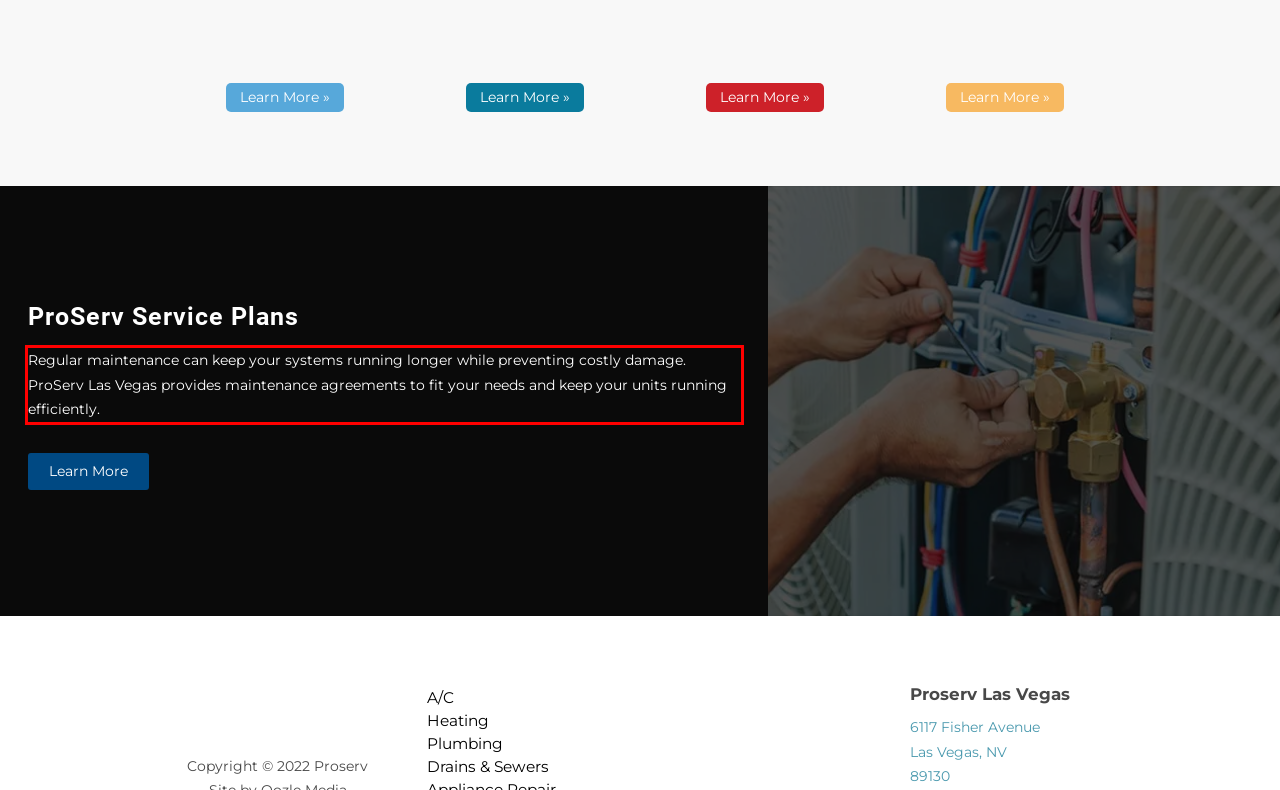Given a webpage screenshot, locate the red bounding box and extract the text content found inside it.

Regular maintenance can keep your systems running longer while preventing costly damage. ProServ Las Vegas provides maintenance agreements to fit your needs and keep your units running efficiently.